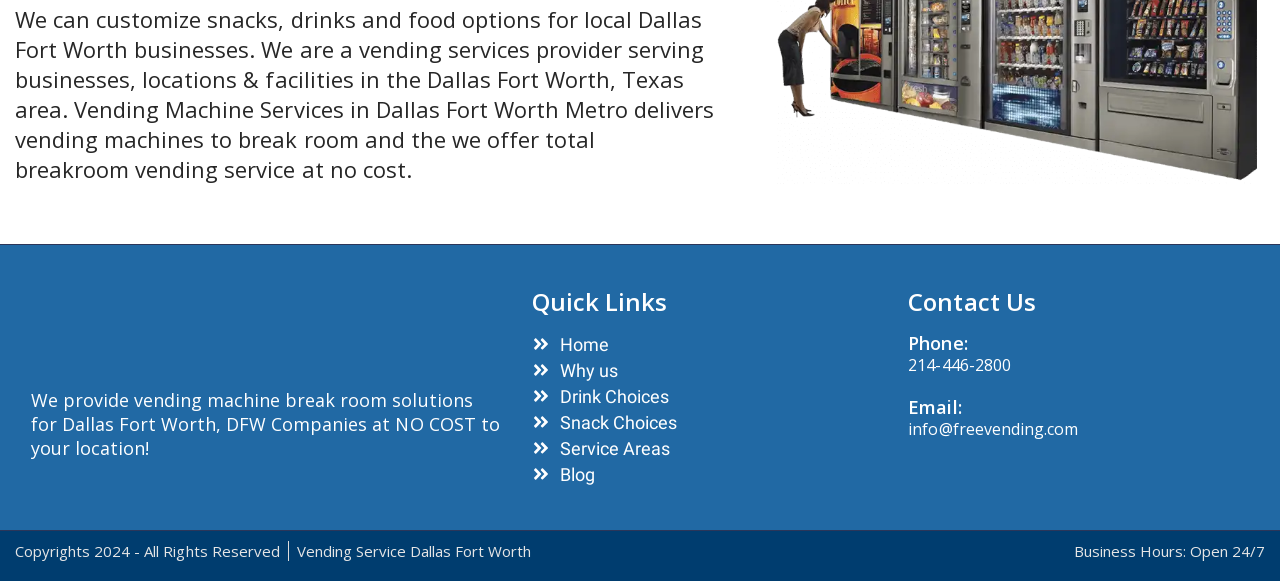Please determine the bounding box coordinates of the element to click on in order to accomplish the following task: "Learn more about vending services in Dallas Fort Worth". Ensure the coordinates are four float numbers ranging from 0 to 1, i.e., [left, top, right, bottom].

[0.232, 0.923, 0.415, 0.957]